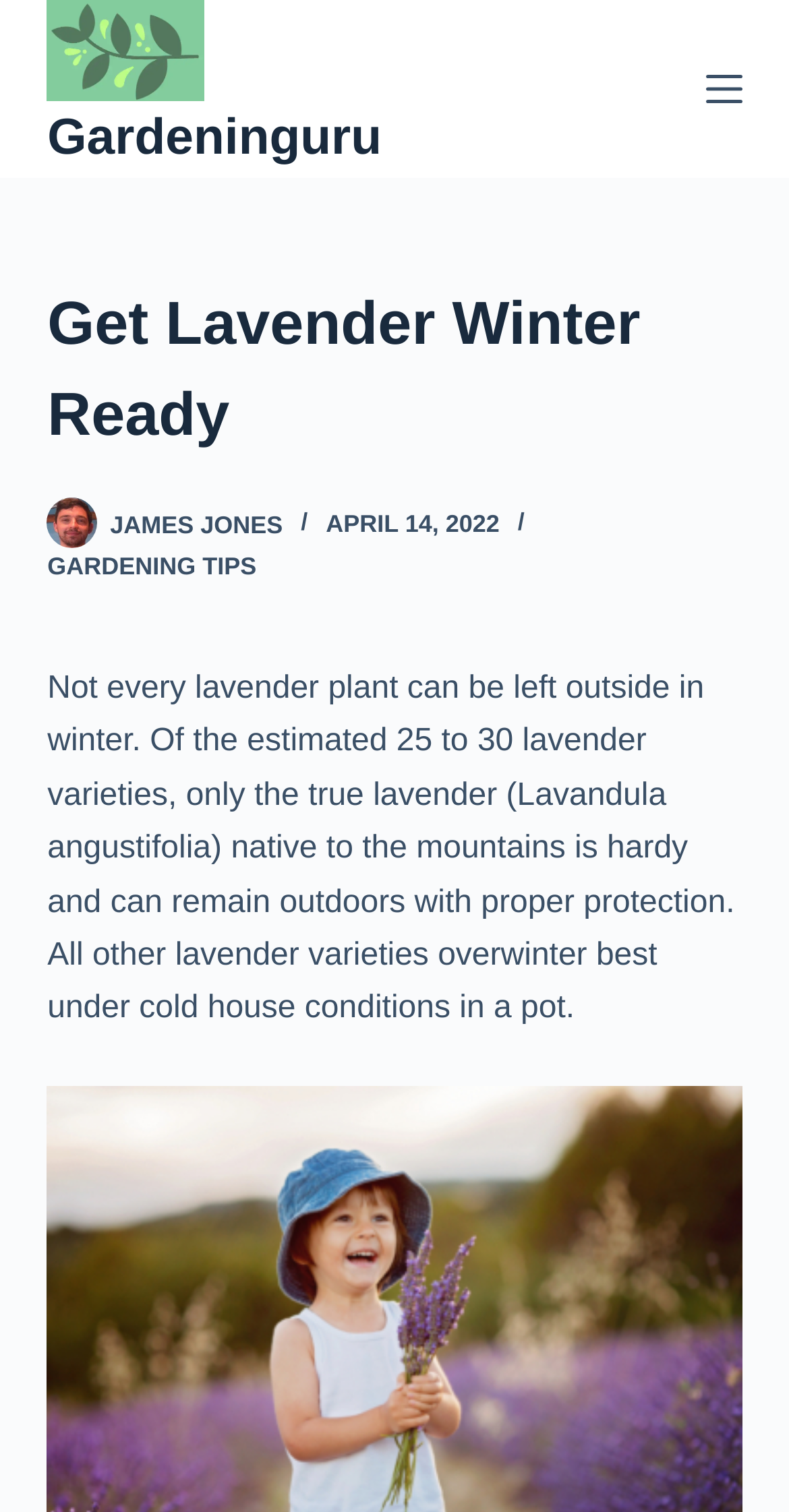Find the main header of the webpage and produce its text content.

Get Lavender Winter Ready